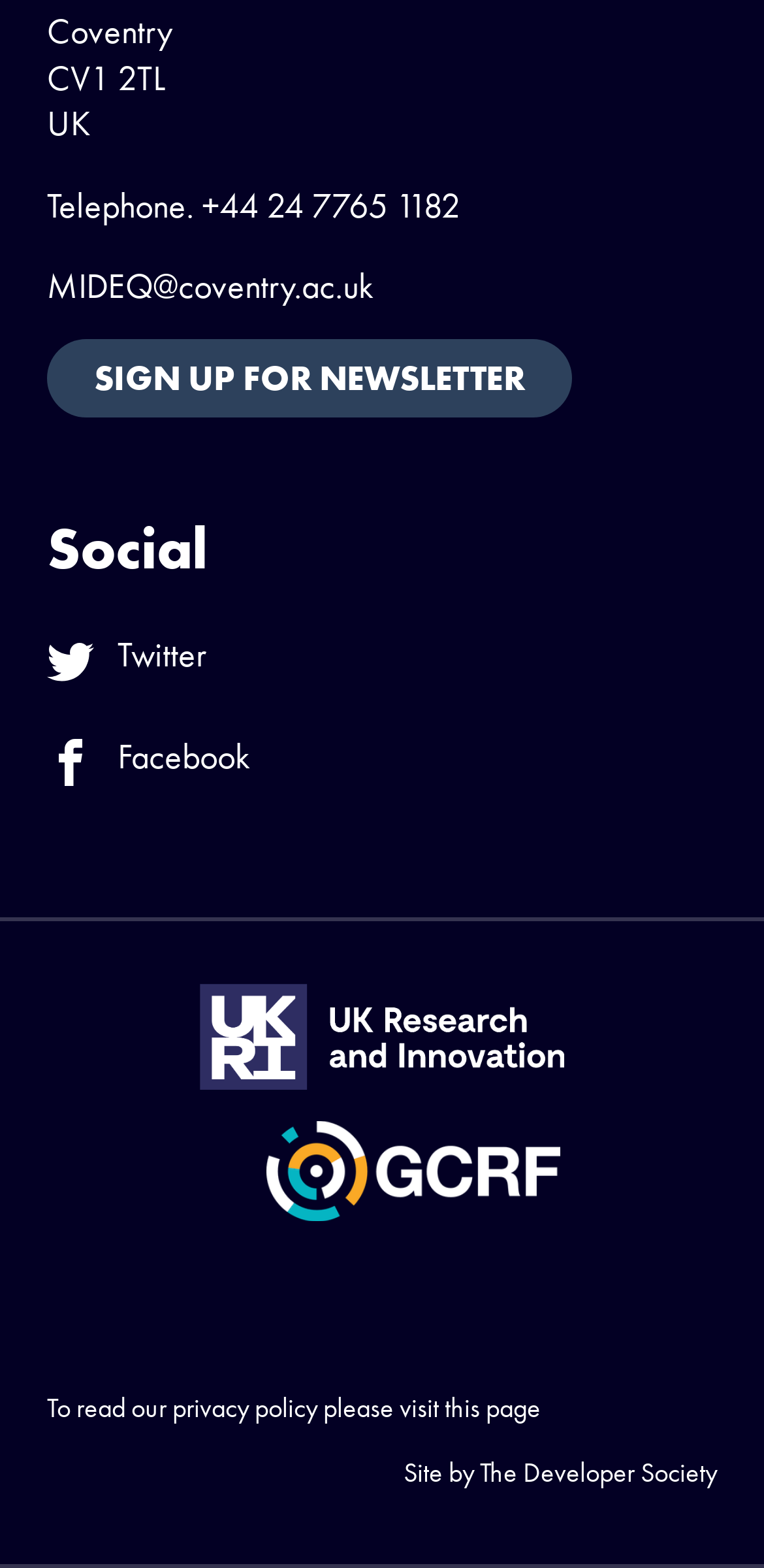Determine the bounding box coordinates of the target area to click to execute the following instruction: "Send an email to MIDEQ."

[0.062, 0.168, 0.49, 0.196]